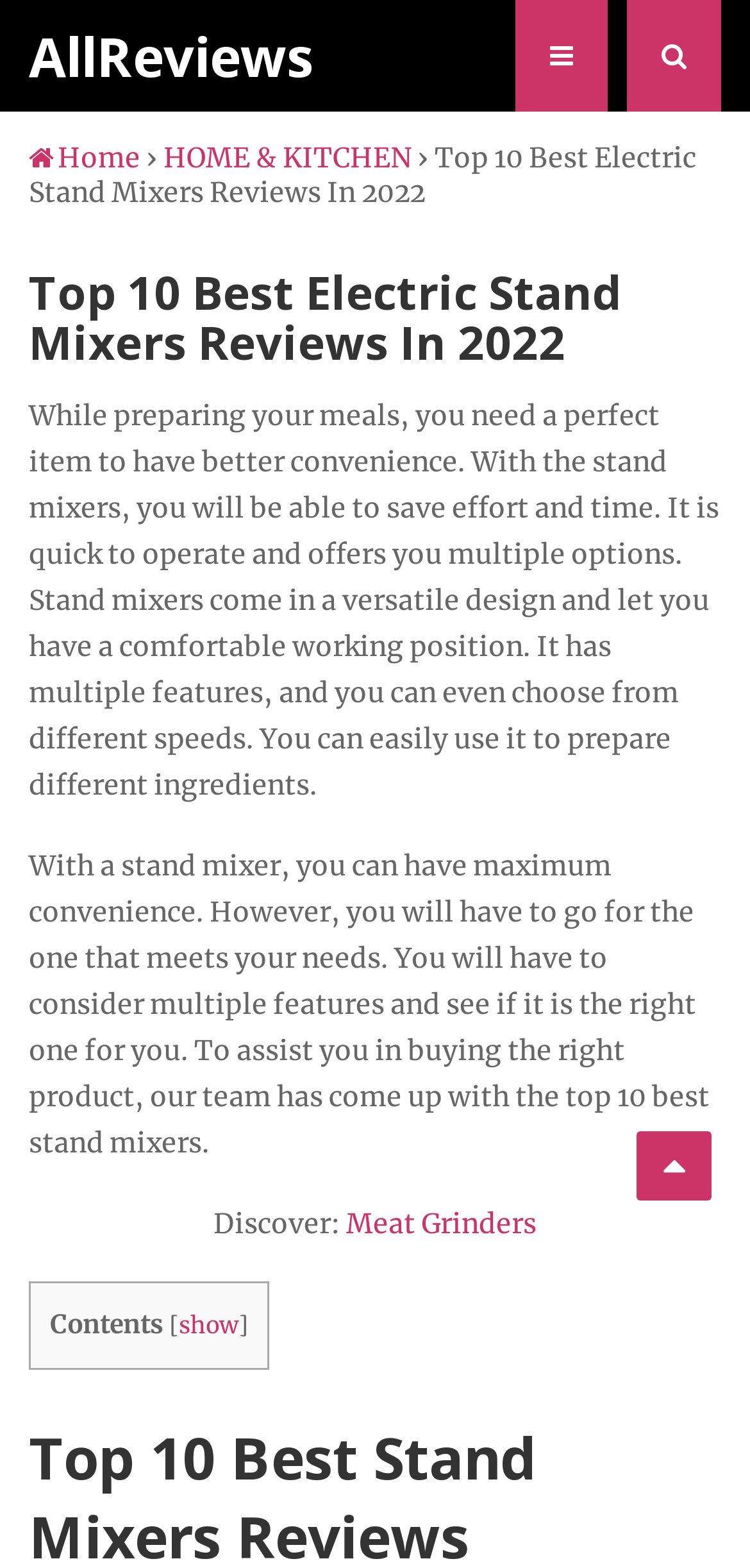Find the bounding box coordinates for the element described here: "Meat Grinders".

[0.462, 0.769, 0.715, 0.791]